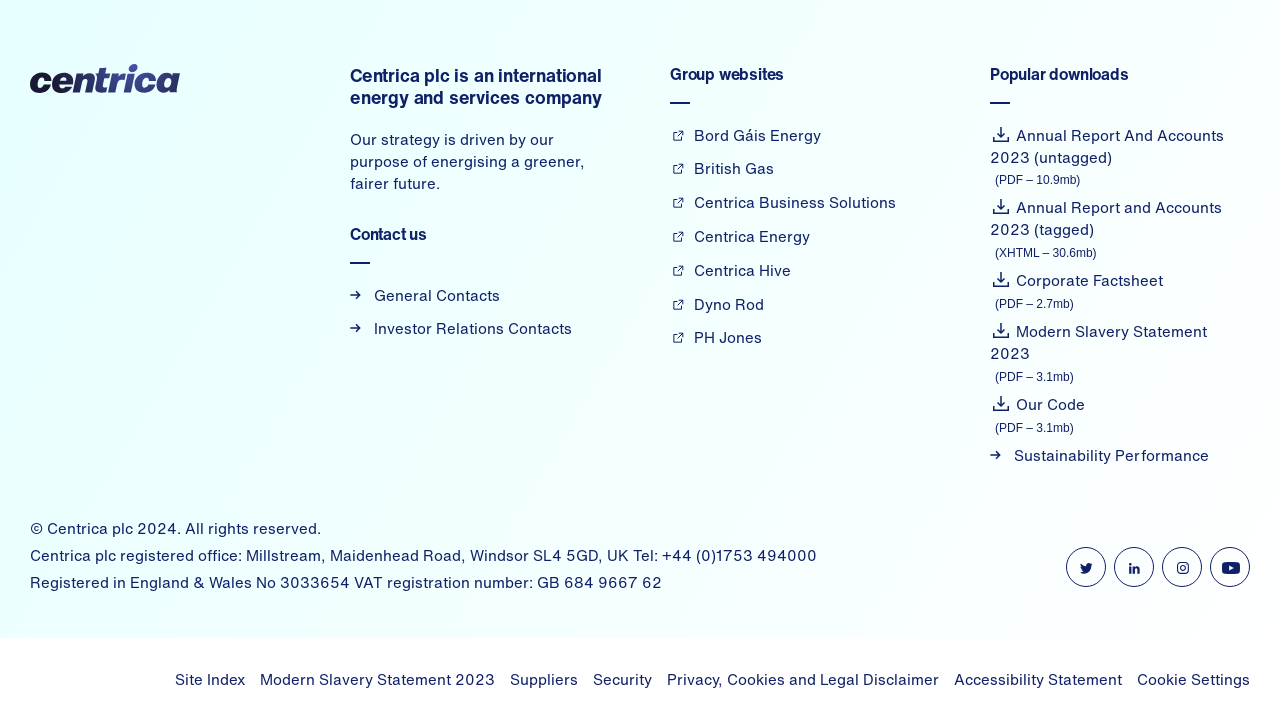Identify the bounding box of the UI element described as follows: "Modern Slavery Statement 2023". Provide the coordinates as four float numbers in the range of 0 to 1 [left, top, right, bottom].

[0.203, 0.922, 0.387, 0.952]